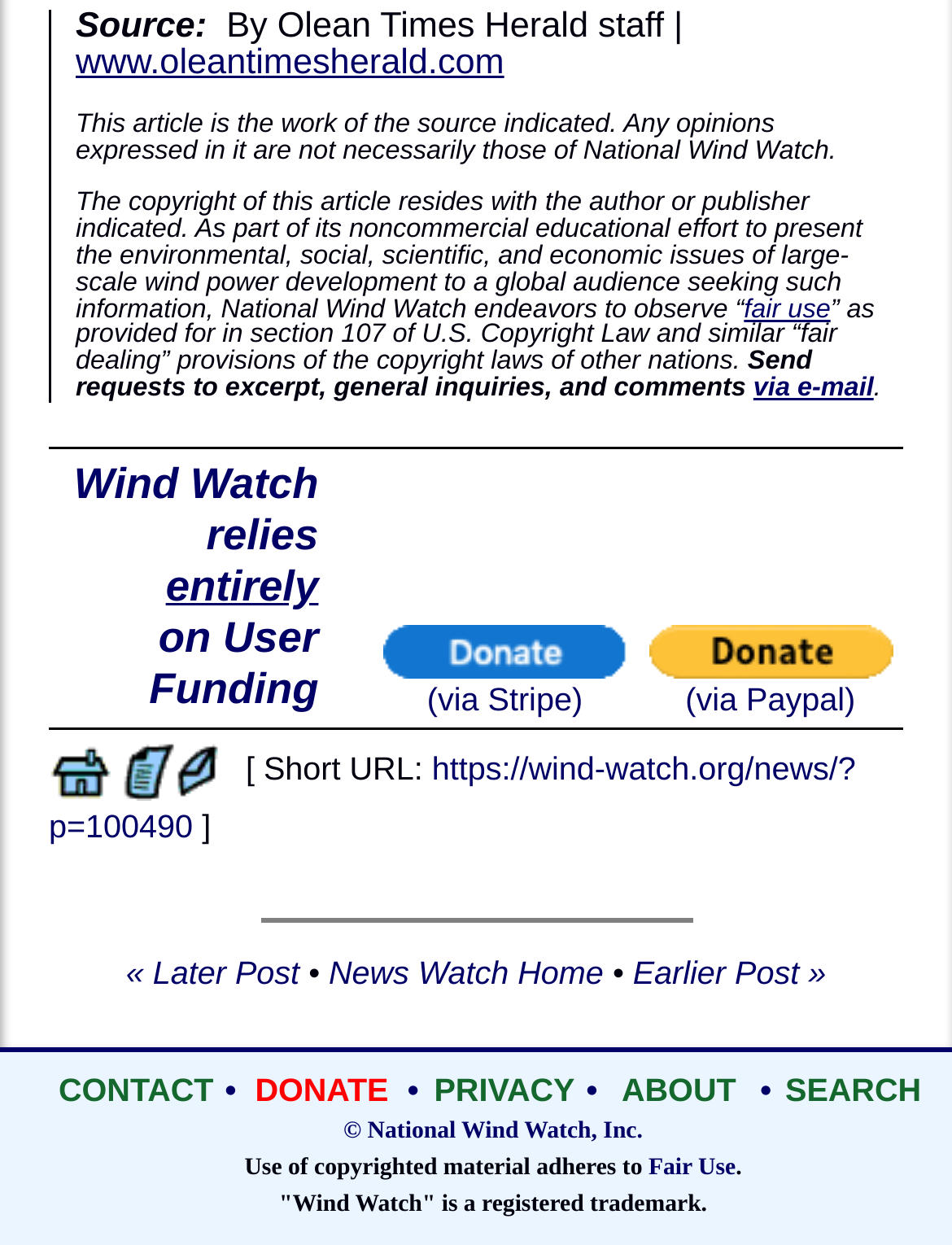Predict the bounding box of the UI element based on this description: "DONATE".

[0.268, 0.861, 0.408, 0.89]